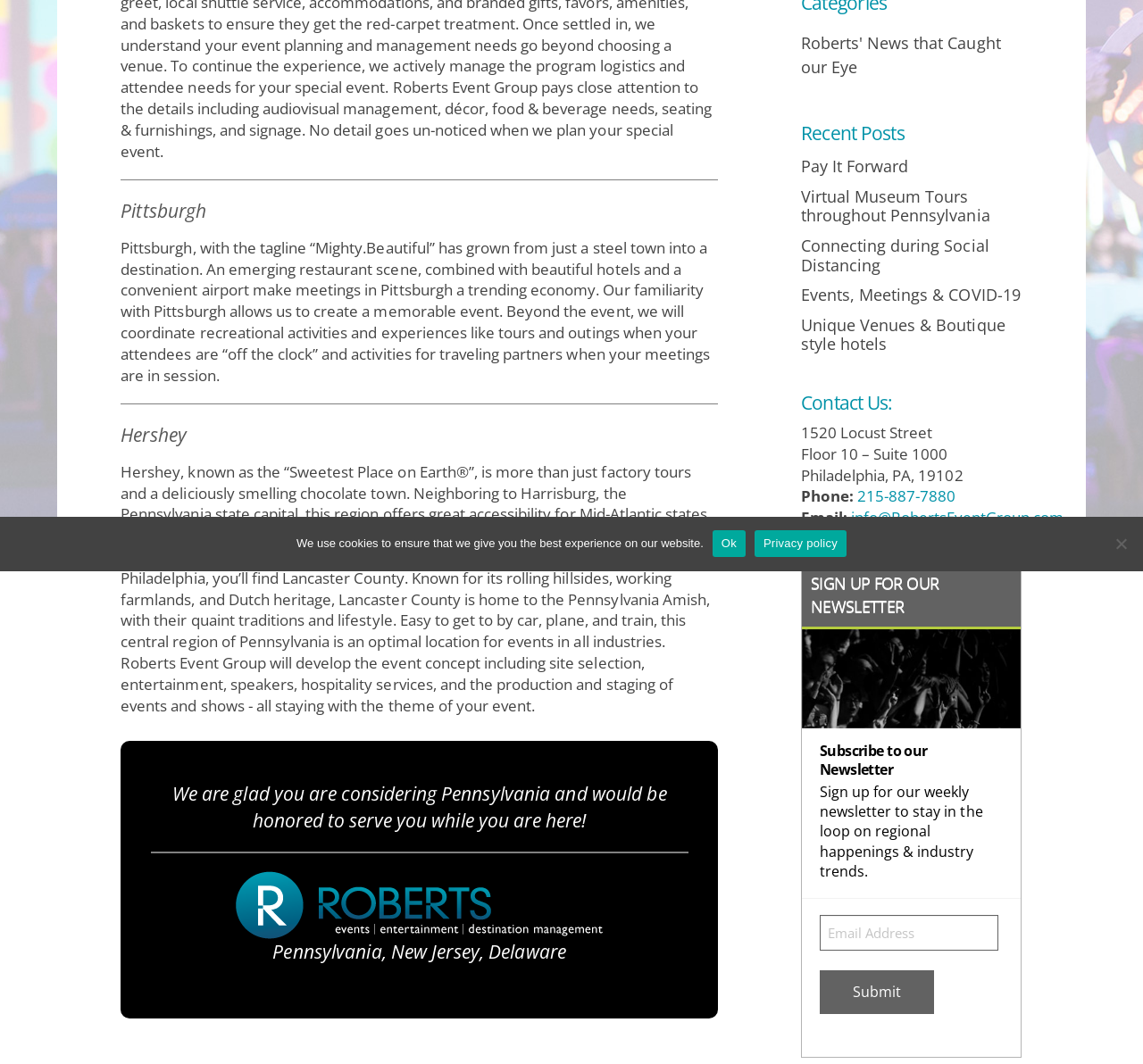Find the bounding box of the UI element described as follows: "Events, Meetings & COVID-19".

[0.701, 0.266, 0.894, 0.289]